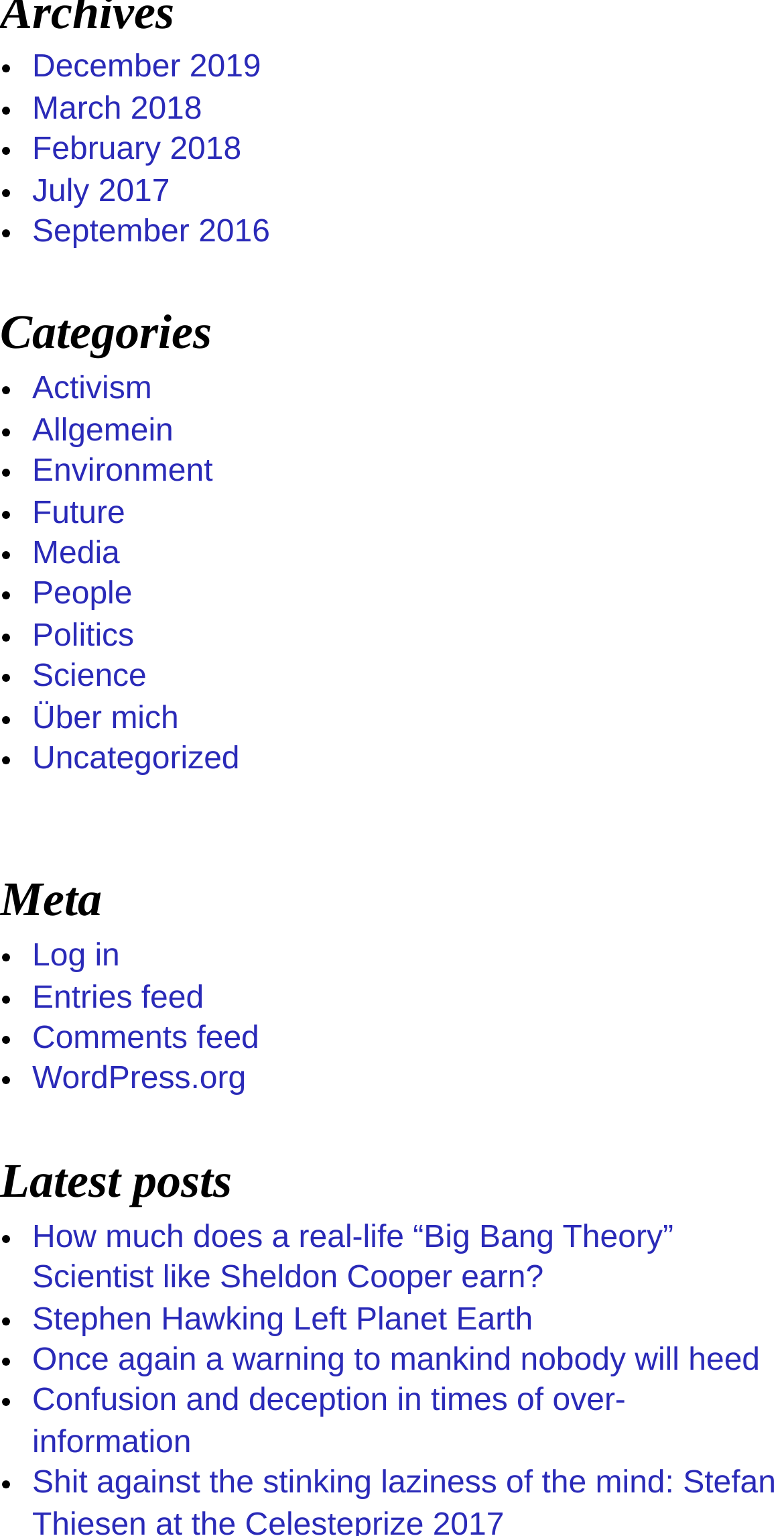Extract the bounding box coordinates for the HTML element that matches this description: "Media". The coordinates should be four float numbers between 0 and 1, i.e., [left, top, right, bottom].

[0.041, 0.35, 0.153, 0.372]